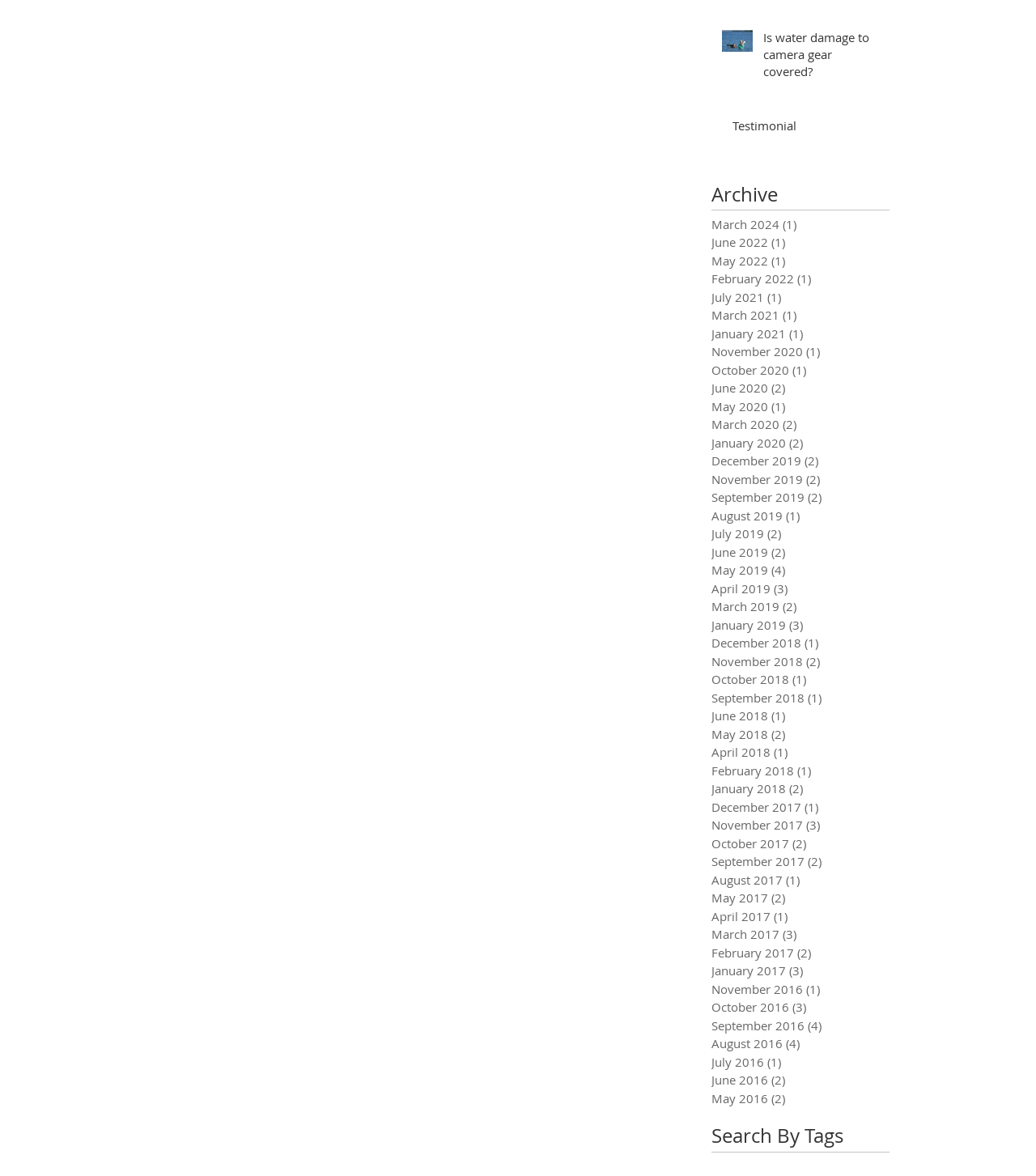Identify the bounding box coordinates for the region of the element that should be clicked to carry out the instruction: "view posts from March 2024". The bounding box coordinates should be four float numbers between 0 and 1, i.e., [left, top, right, bottom].

[0.687, 0.183, 0.851, 0.199]